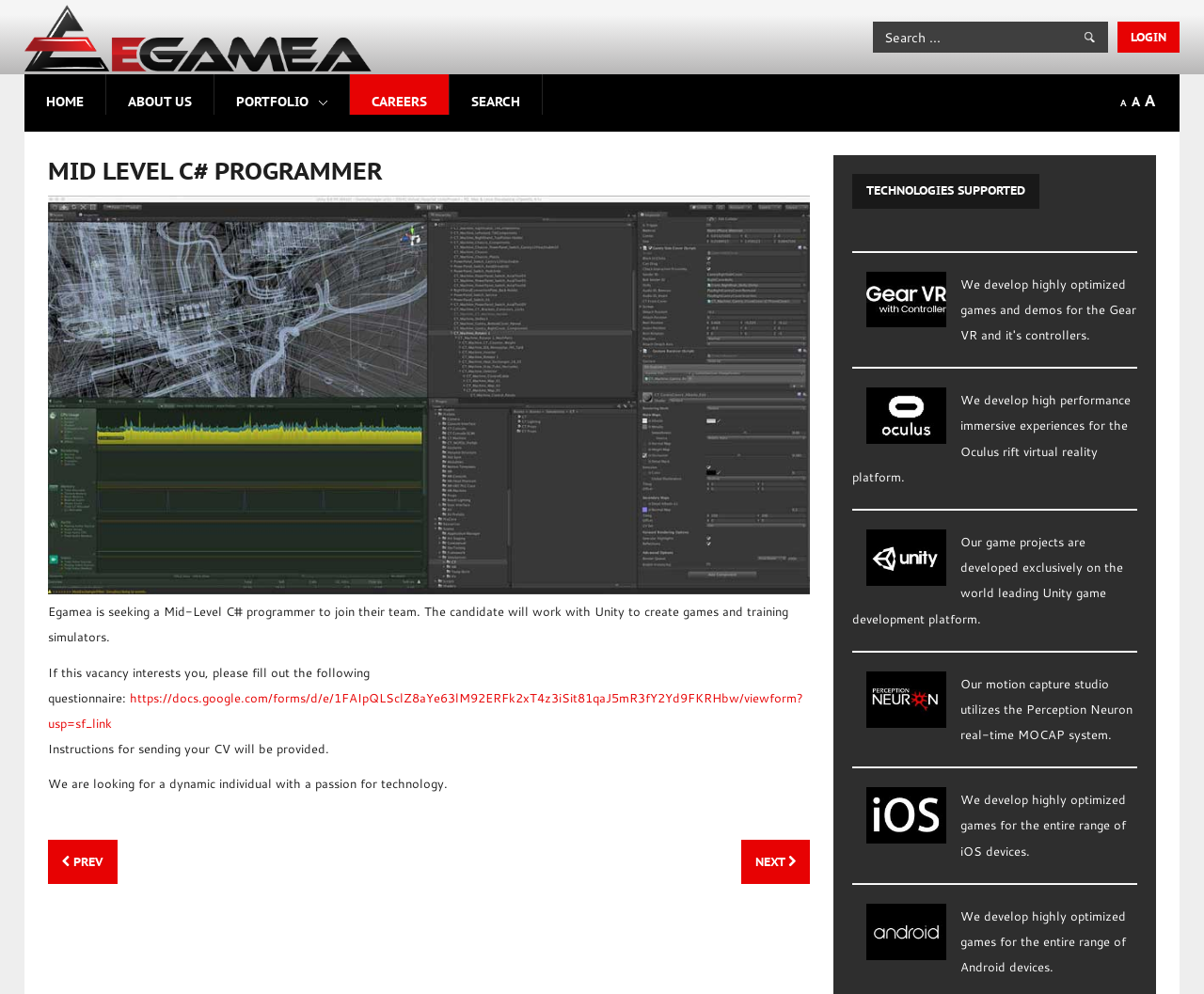What is used for motion capture?
Please provide a comprehensive answer based on the information in the image.

Egamea's motion capture studio utilizes the Perception Neuron real-time MOCAP system, as mentioned in the supported technologies section.